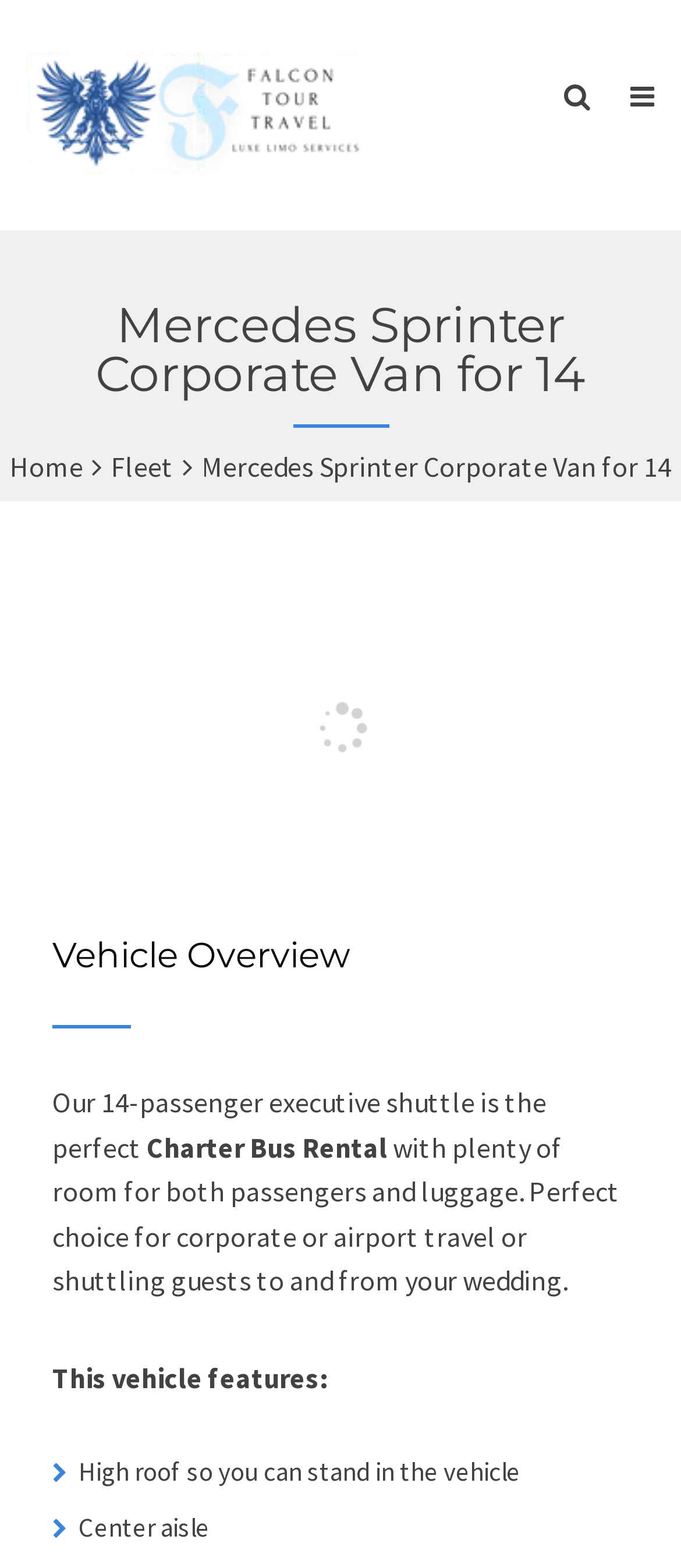What is the layout of the vehicle?
Please respond to the question thoroughly and include all relevant details.

The webpage mentions that the vehicle has a center aisle, which is one of its features, indicating the layout of the vehicle.